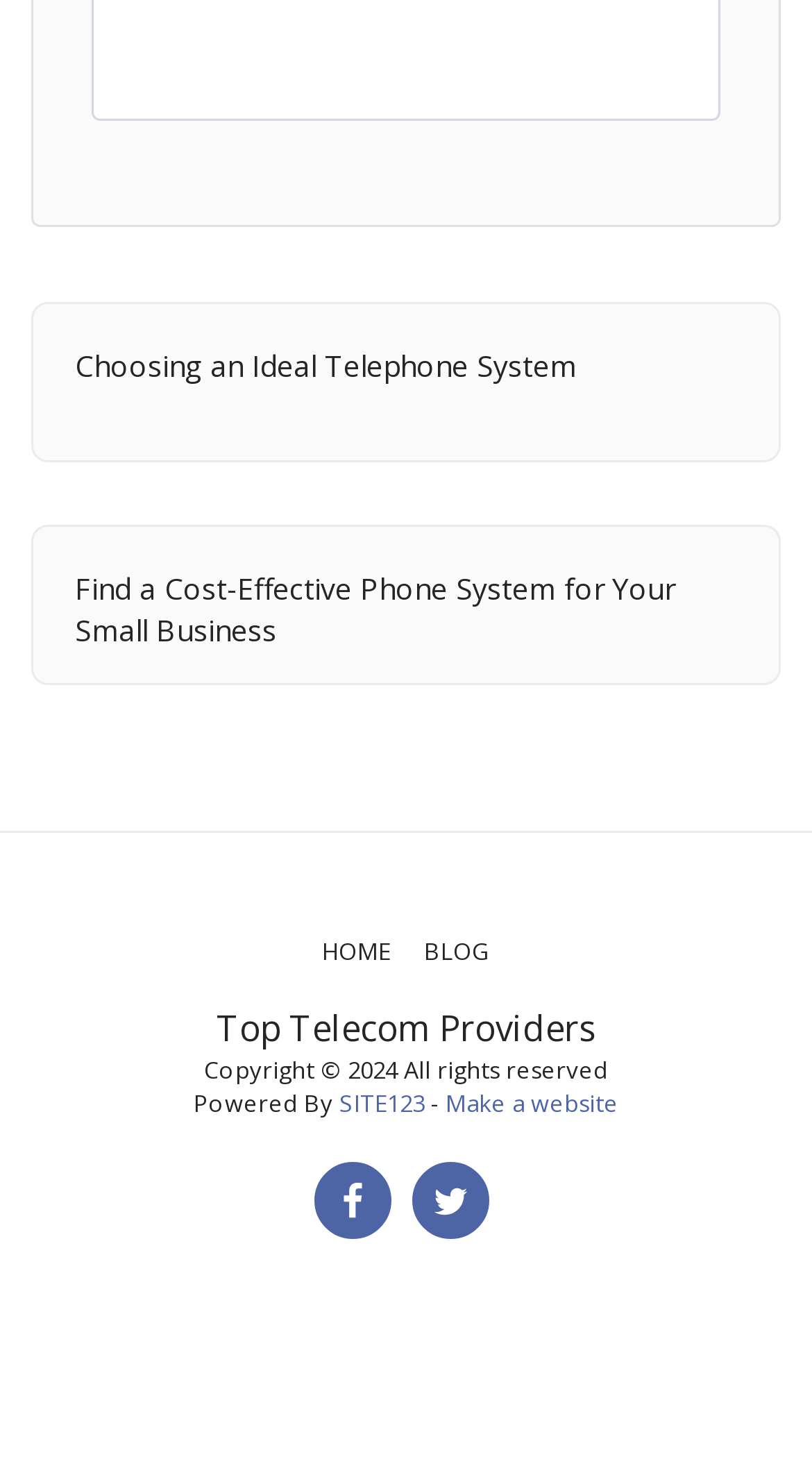Provide a single word or phrase answer to the question: 
How many static text elements are at the bottom of the webpage?

3